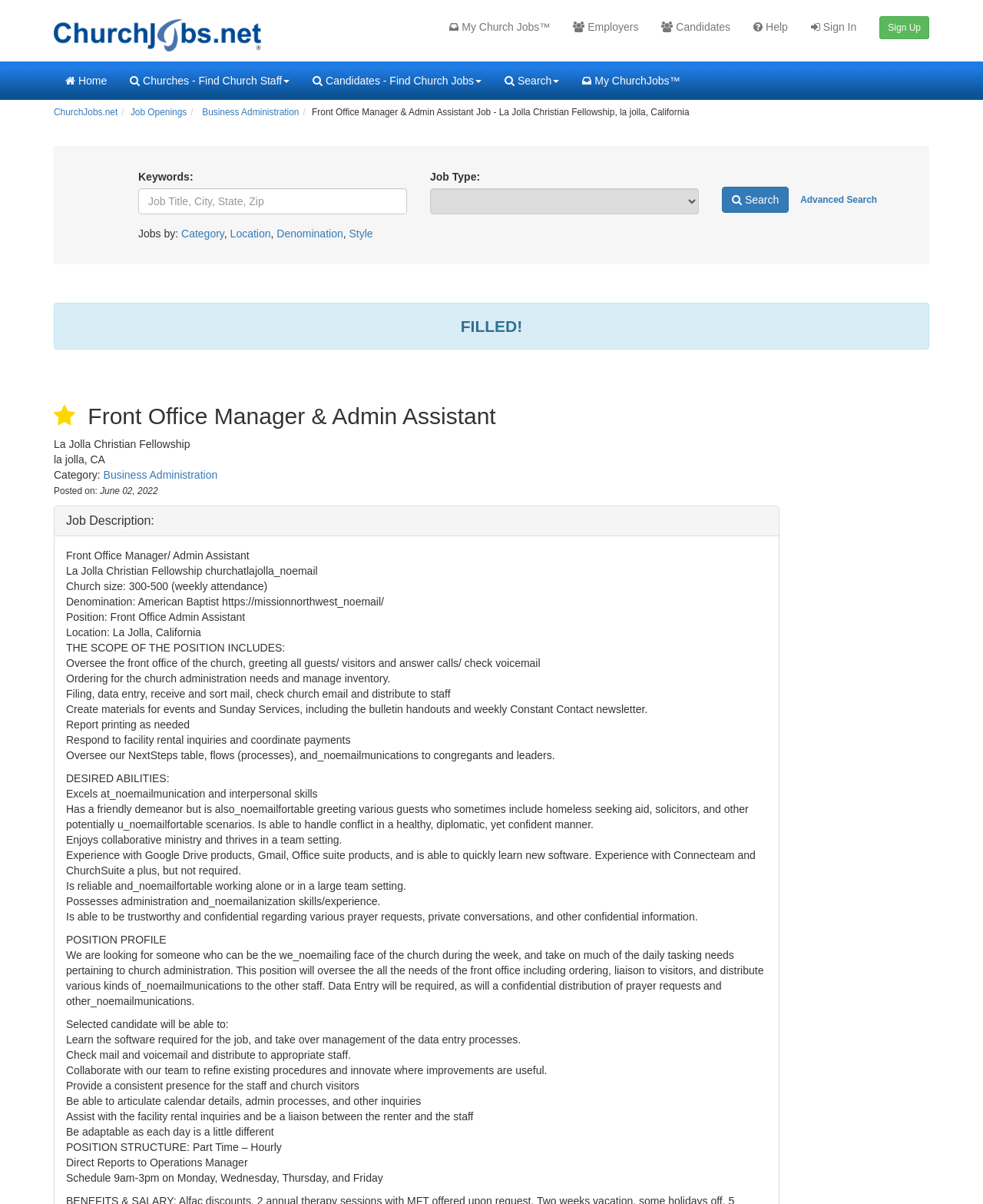Find the bounding box coordinates for the HTML element described in this sentence: "Media". Provide the coordinates as four float numbers between 0 and 1, in the format [left, top, right, bottom].

None